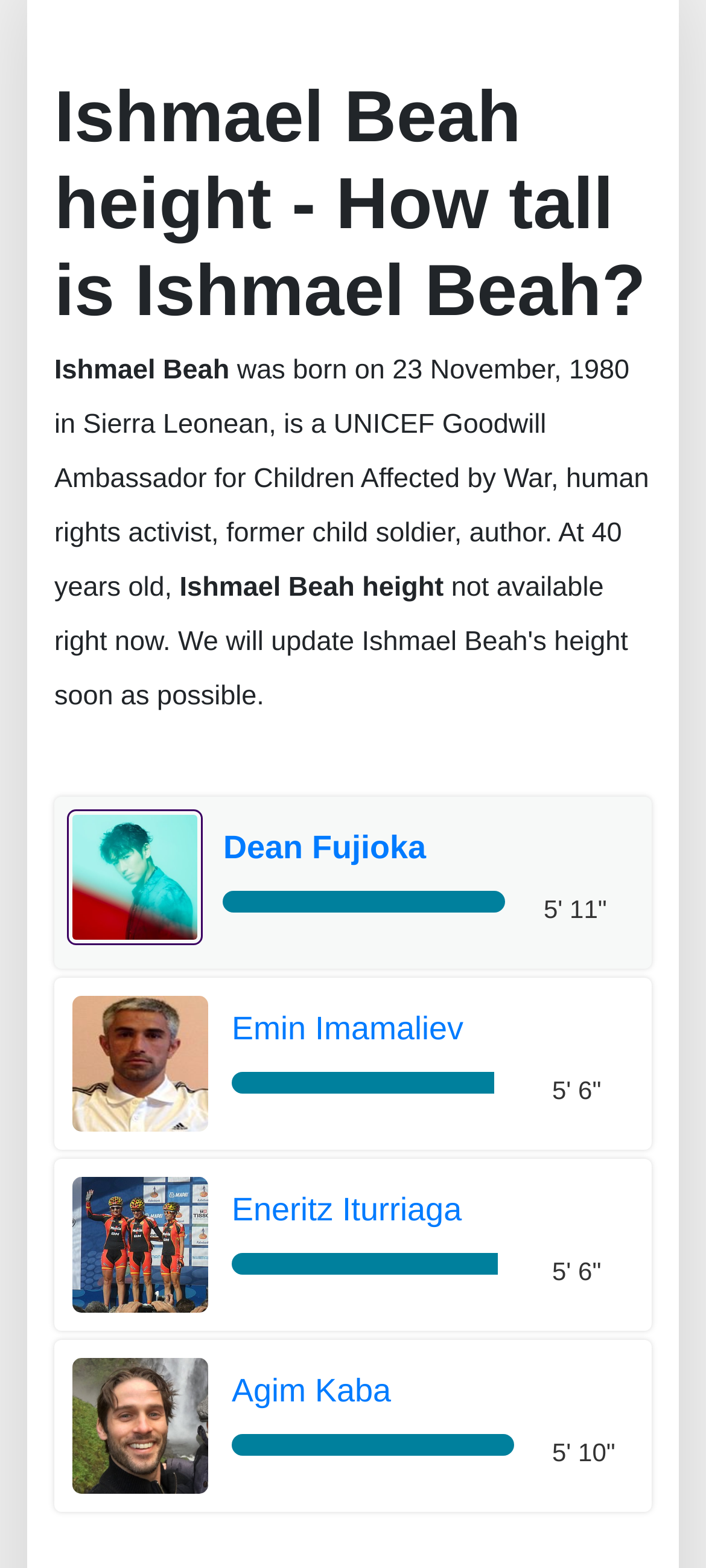Find the bounding box coordinates of the area to click in order to follow the instruction: "Read about Agim Kaba".

[0.103, 0.899, 0.295, 0.919]